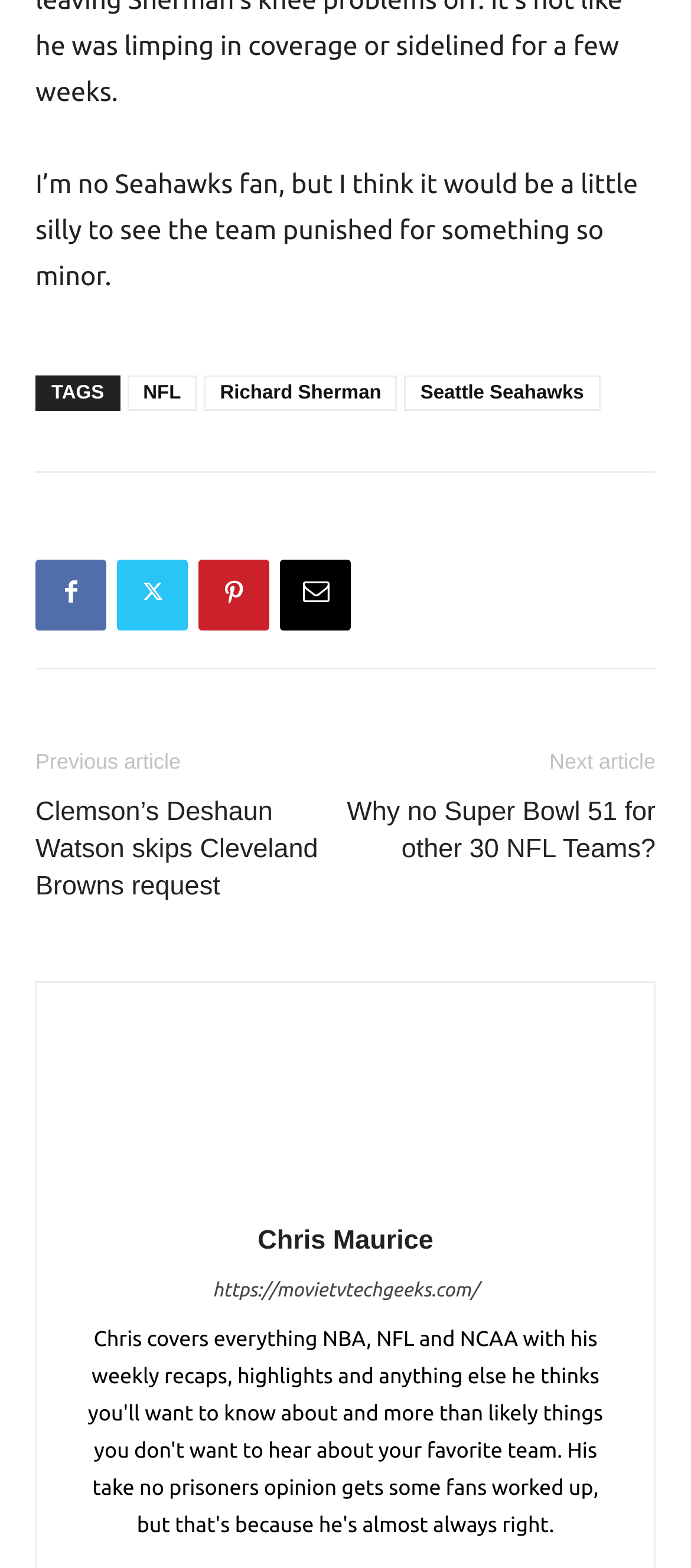What is the topic of the previous article?
Use the image to give a comprehensive and detailed response to the question.

The topic of the previous article can be found by looking at the link with the text 'Clemson’s Deshaun Watson skips Cleveland Browns request' which is located above the 'Next article' button.